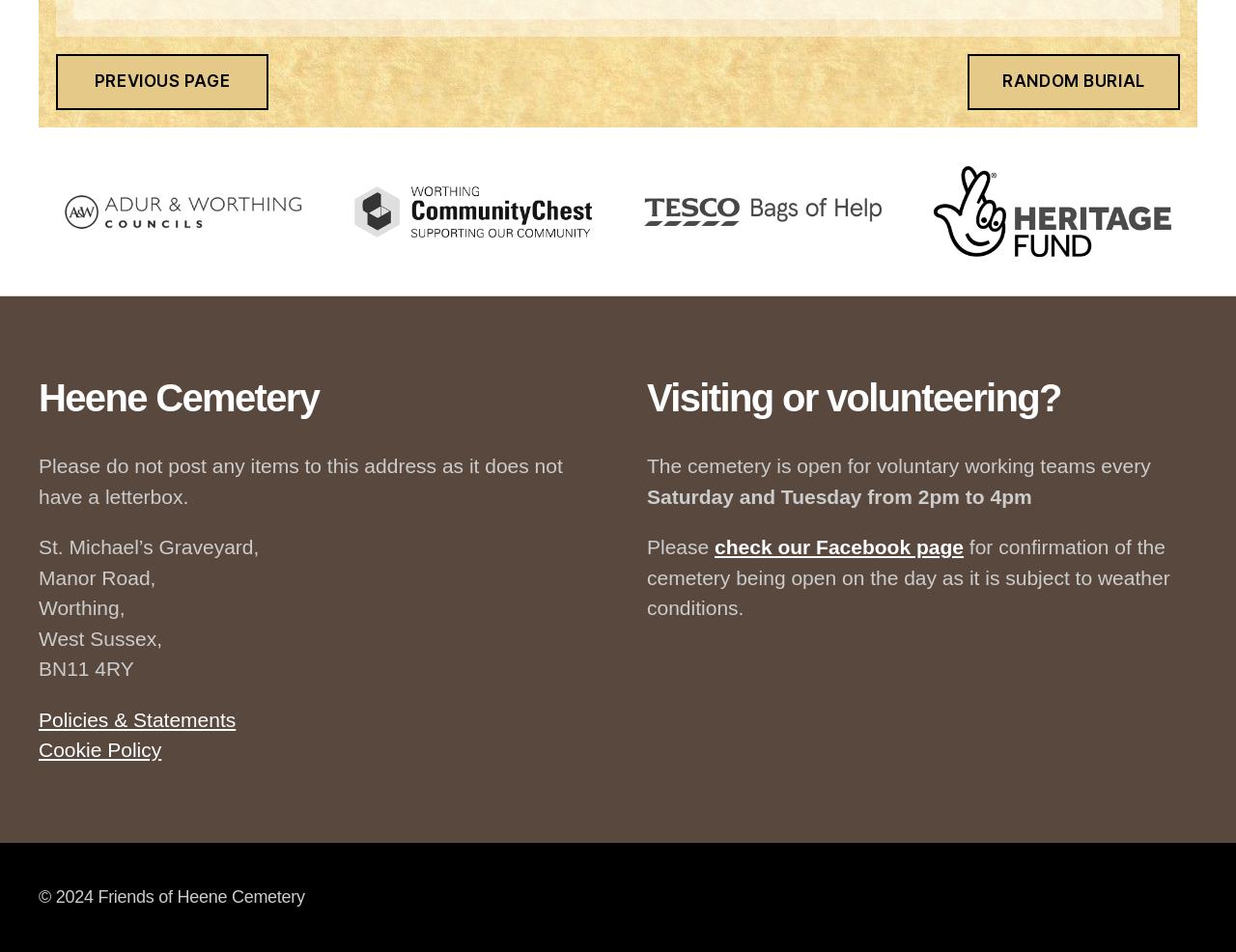Give a one-word or one-phrase response to the question: 
What is the copyright year of the website?

2024